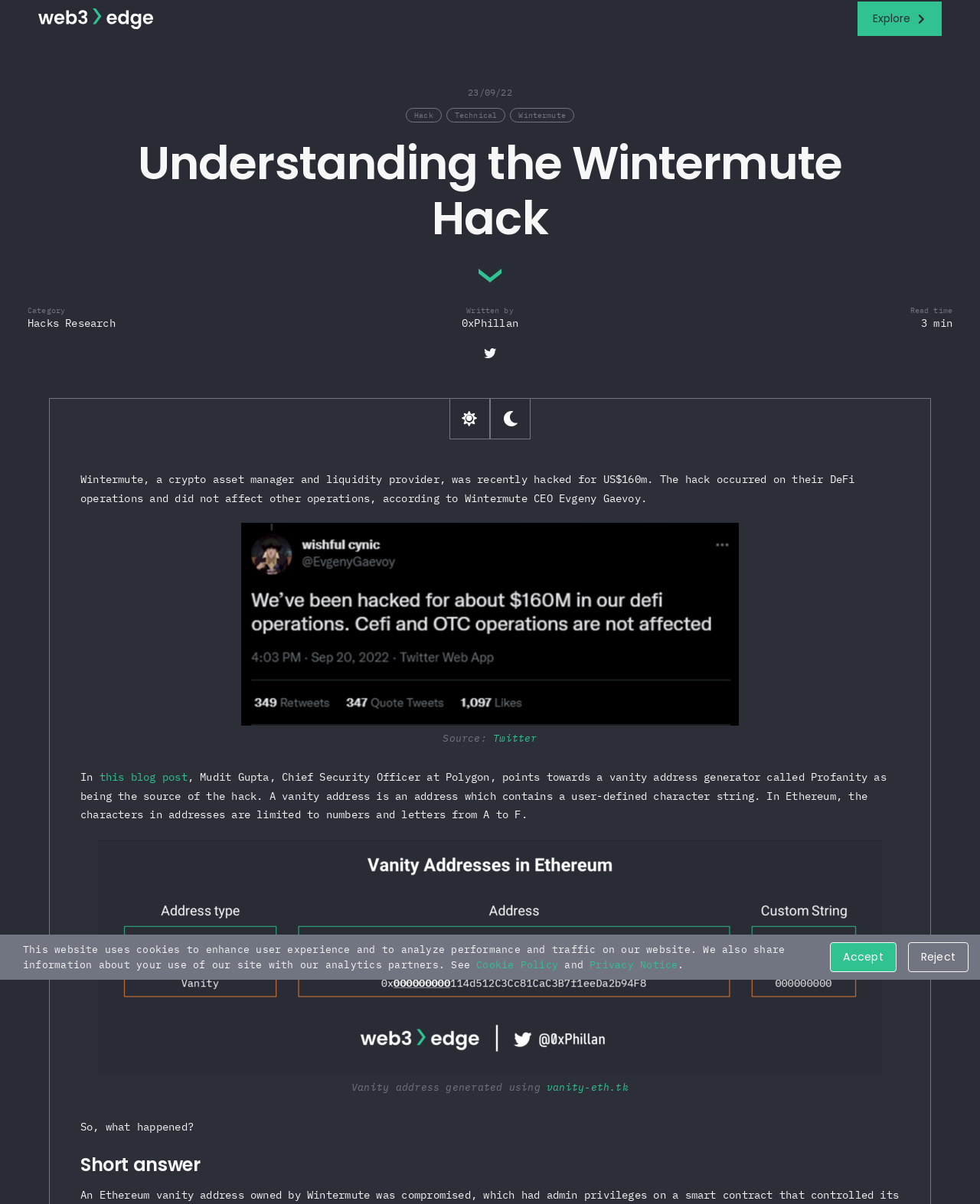Please determine the bounding box coordinates of the area that needs to be clicked to complete this task: 'Click the Web3edge Logo'. The coordinates must be four float numbers between 0 and 1, formatted as [left, top, right, bottom].

[0.039, 0.006, 0.156, 0.018]